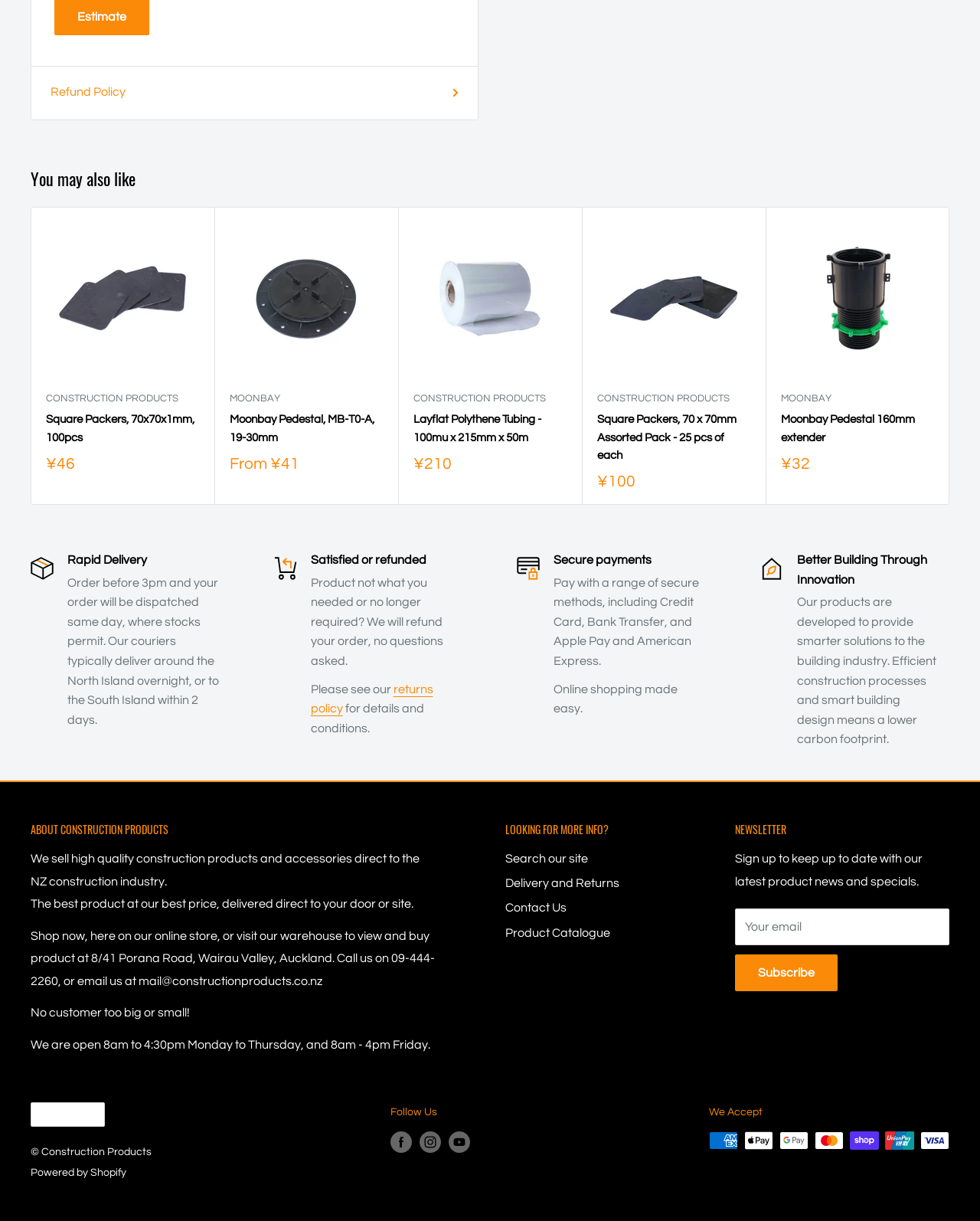Give a one-word or short phrase answer to this question: 
What is the delivery policy?

Rapid Delivery